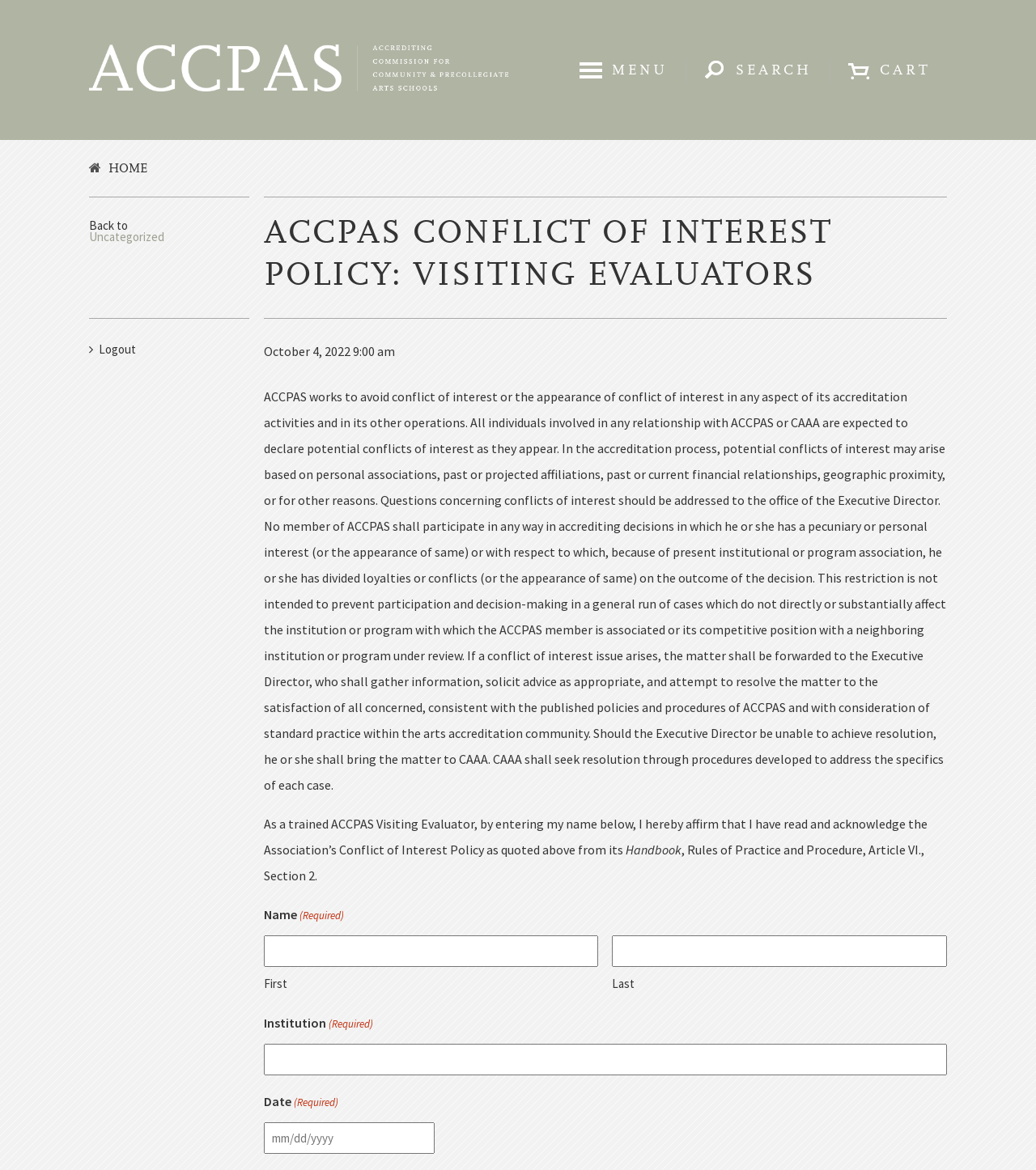Predict the bounding box of the UI element based on the description: "title="Oxford Internet Surveys – OxIS"". The coordinates should be four float numbers between 0 and 1, formatted as [left, top, right, bottom].

None